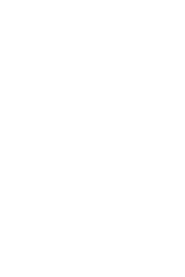What is the focus of the artistic representation?
Give a detailed and exhaustive answer to the question.

The artistic representation focuses on the importance of creative expression and its impact on culture and society, emphasizing the need to recognize and appreciate the contributions of various artists.